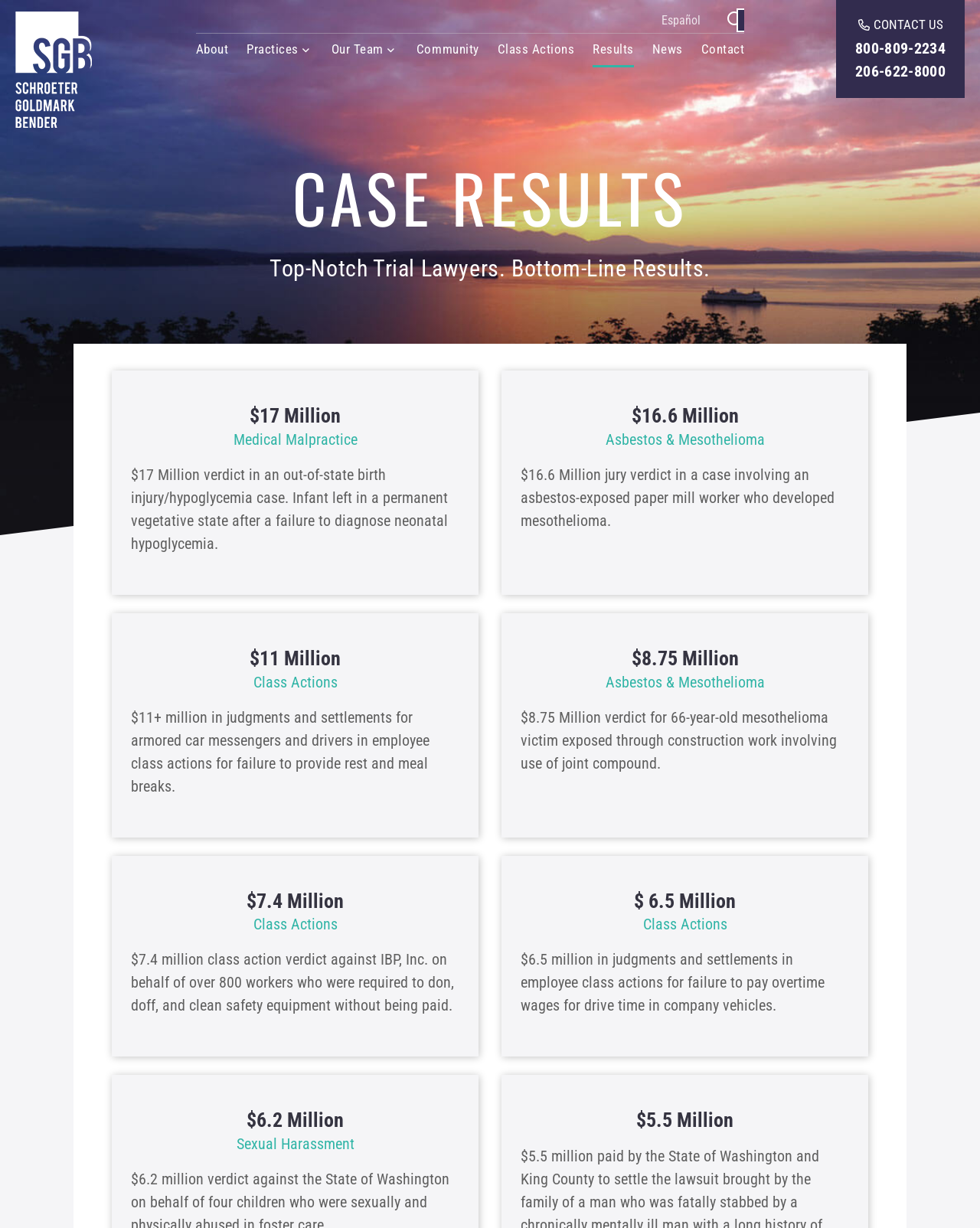Specify the bounding box coordinates of the area to click in order to execute this command: 'Explore Class Actions results'. The coordinates should consist of four float numbers ranging from 0 to 1, and should be formatted as [left, top, right, bottom].

[0.258, 0.548, 0.344, 0.563]